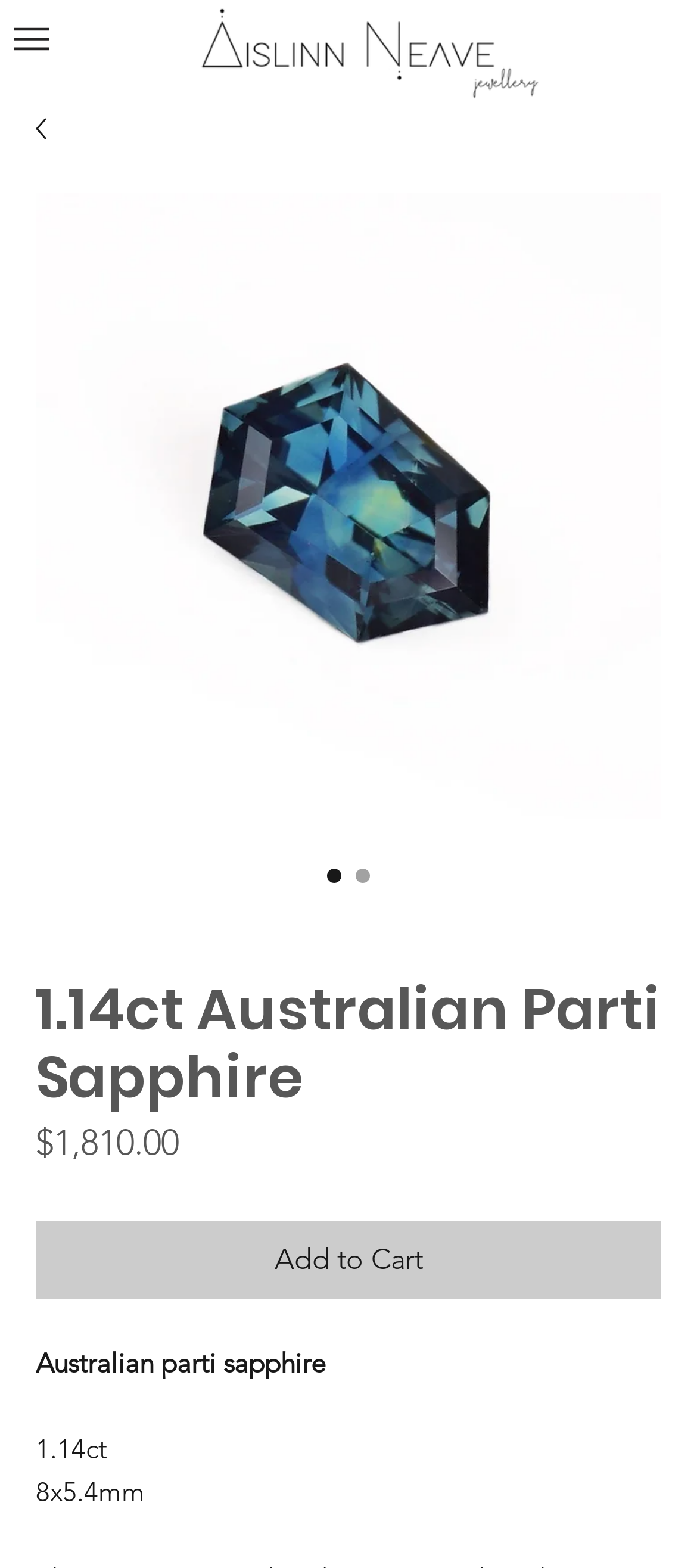What is the price of the Australian parti sapphire?
Using the information from the image, answer the question thoroughly.

I found the price of the Australian parti sapphire by looking at the StaticText element with the text '$1,810.00' which is located below the image of the sapphire and above the 'Add to Cart' button.